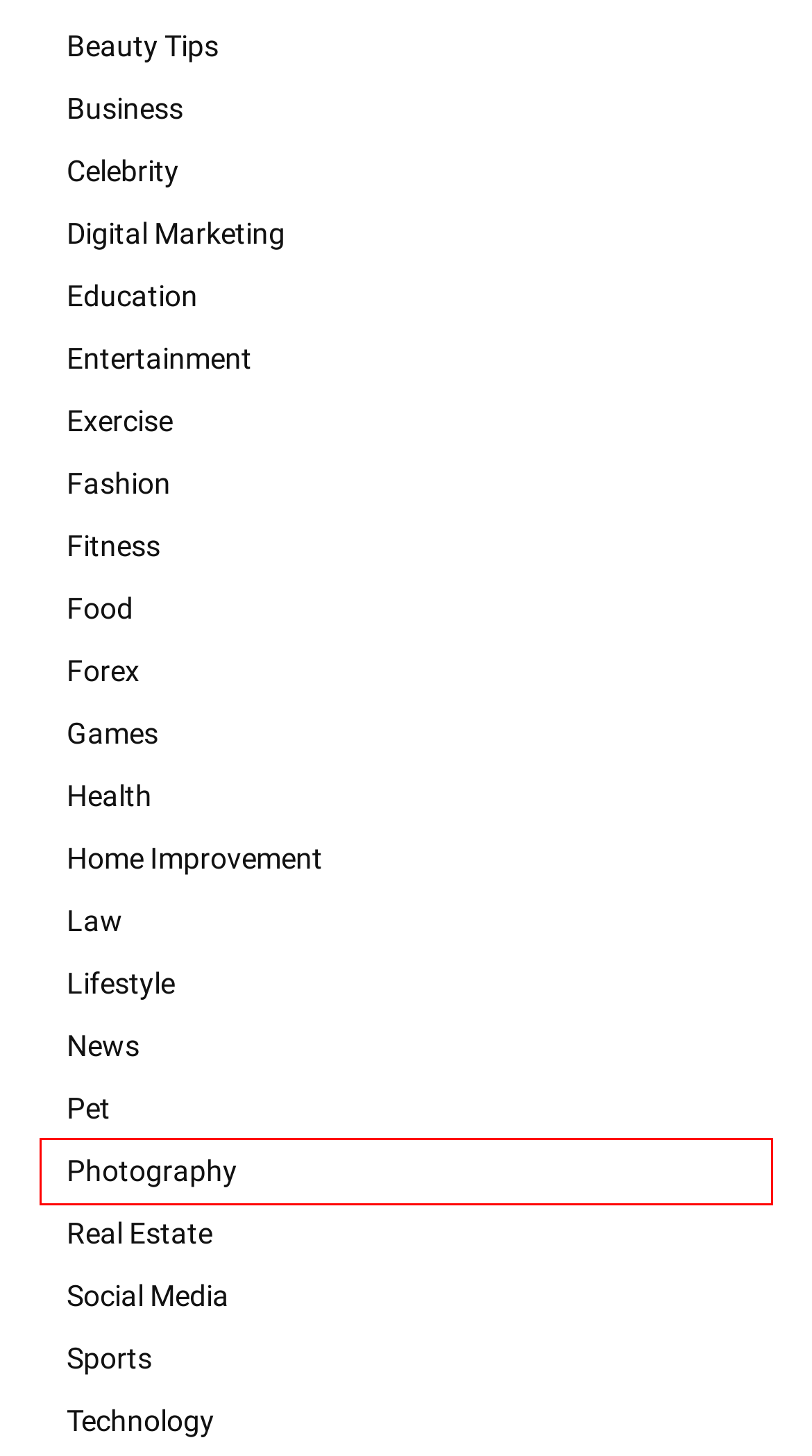You are provided with a screenshot of a webpage where a red rectangle bounding box surrounds an element. Choose the description that best matches the new webpage after clicking the element in the red bounding box. Here are the choices:
A. Food - Utama4d.net
B. Photography - Utama4d.net
C. Real Estate - Utama4d.net
D. Pet - Utama4d.net
E. Celebrity - Utama4d.net
F. News - Utama4d.net
G. Entertainment - Utama4d.net
H. Forex - Utama4d.net

B